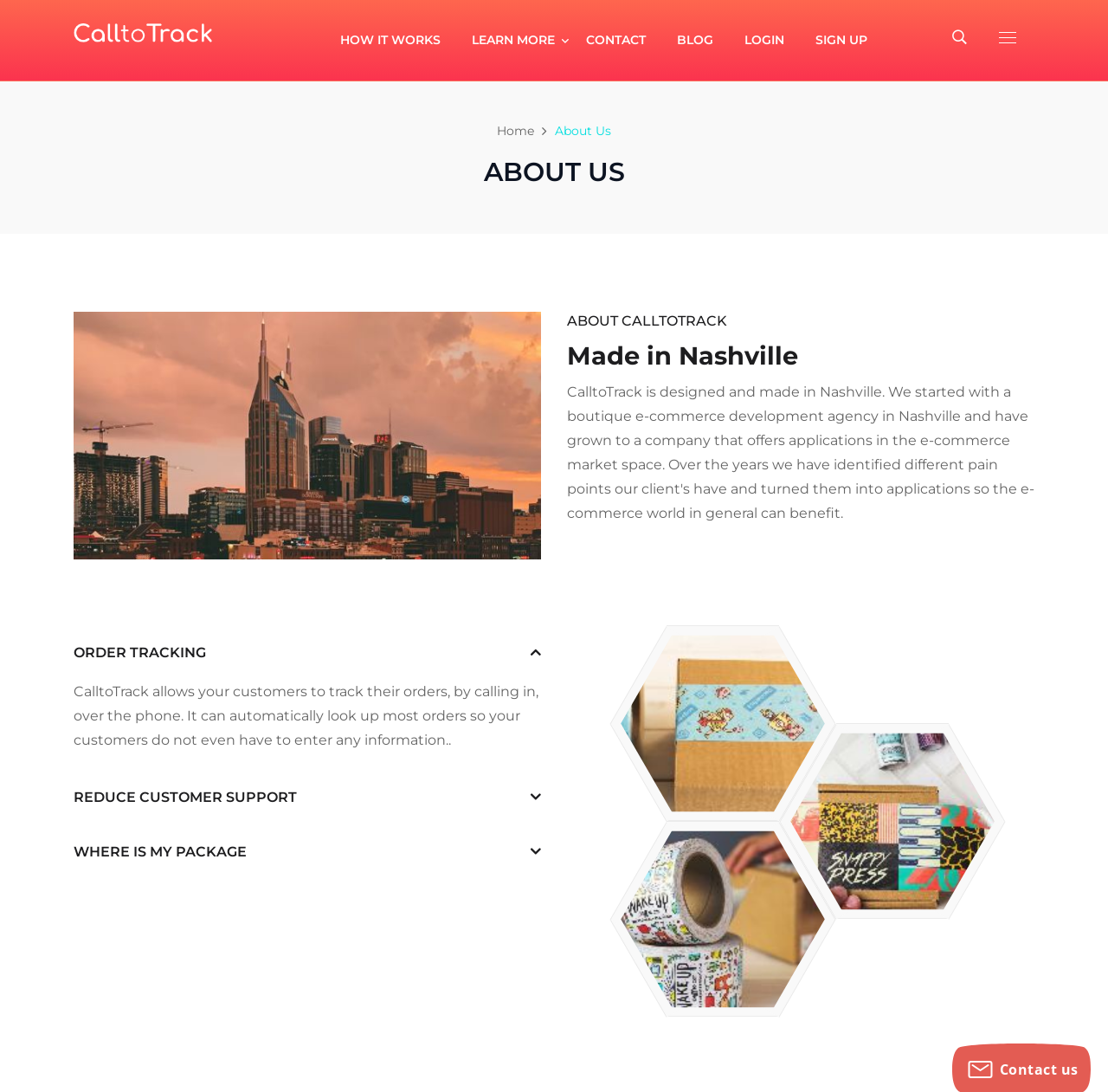Identify the bounding box coordinates for the UI element described as: "Blog". The coordinates should be provided as four floats between 0 and 1: [left, top, right, bottom].

[0.597, 0.0, 0.658, 0.074]